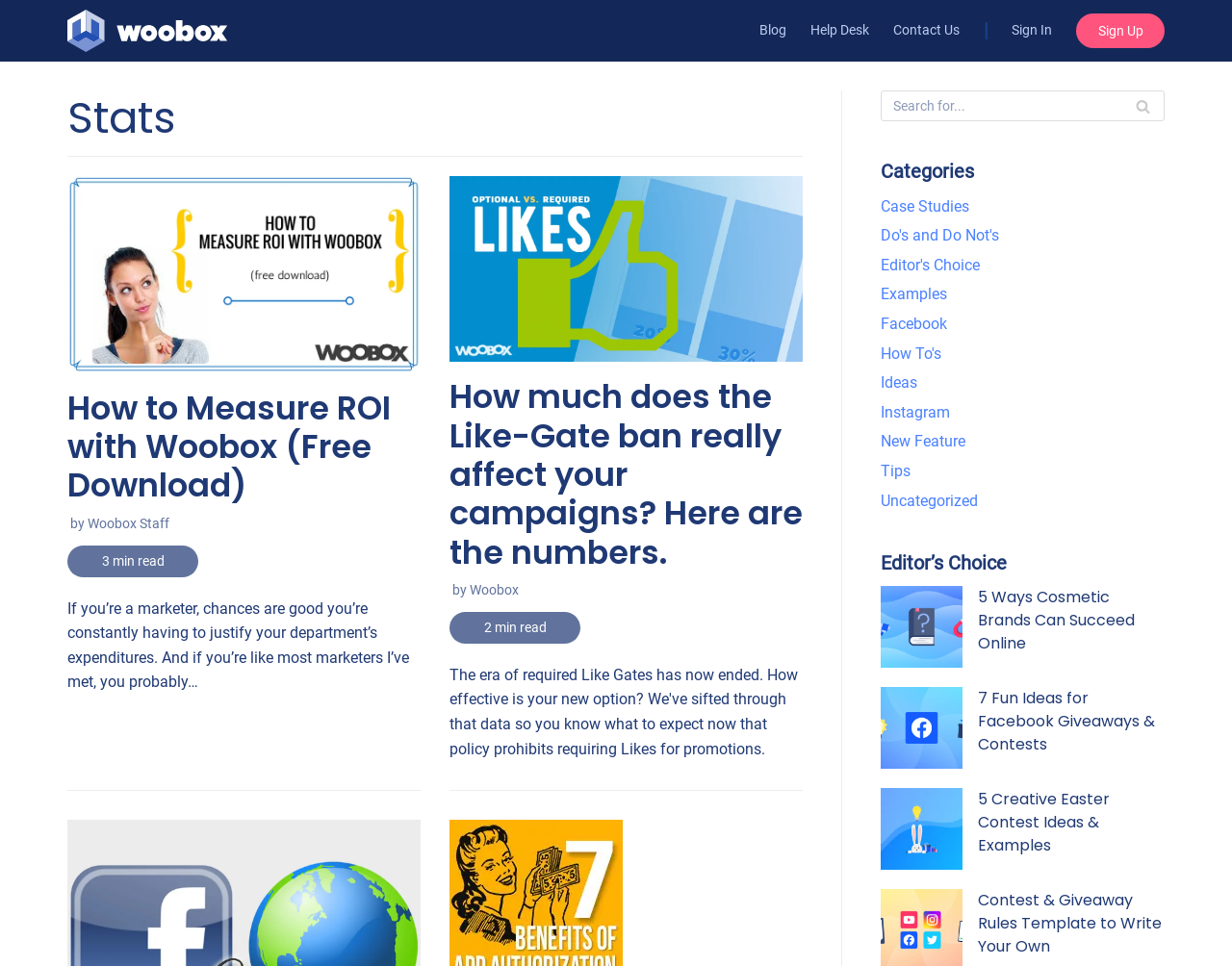What is the name of the blog?
Observe the image and answer the question with a one-word or short phrase response.

Woobox Blog